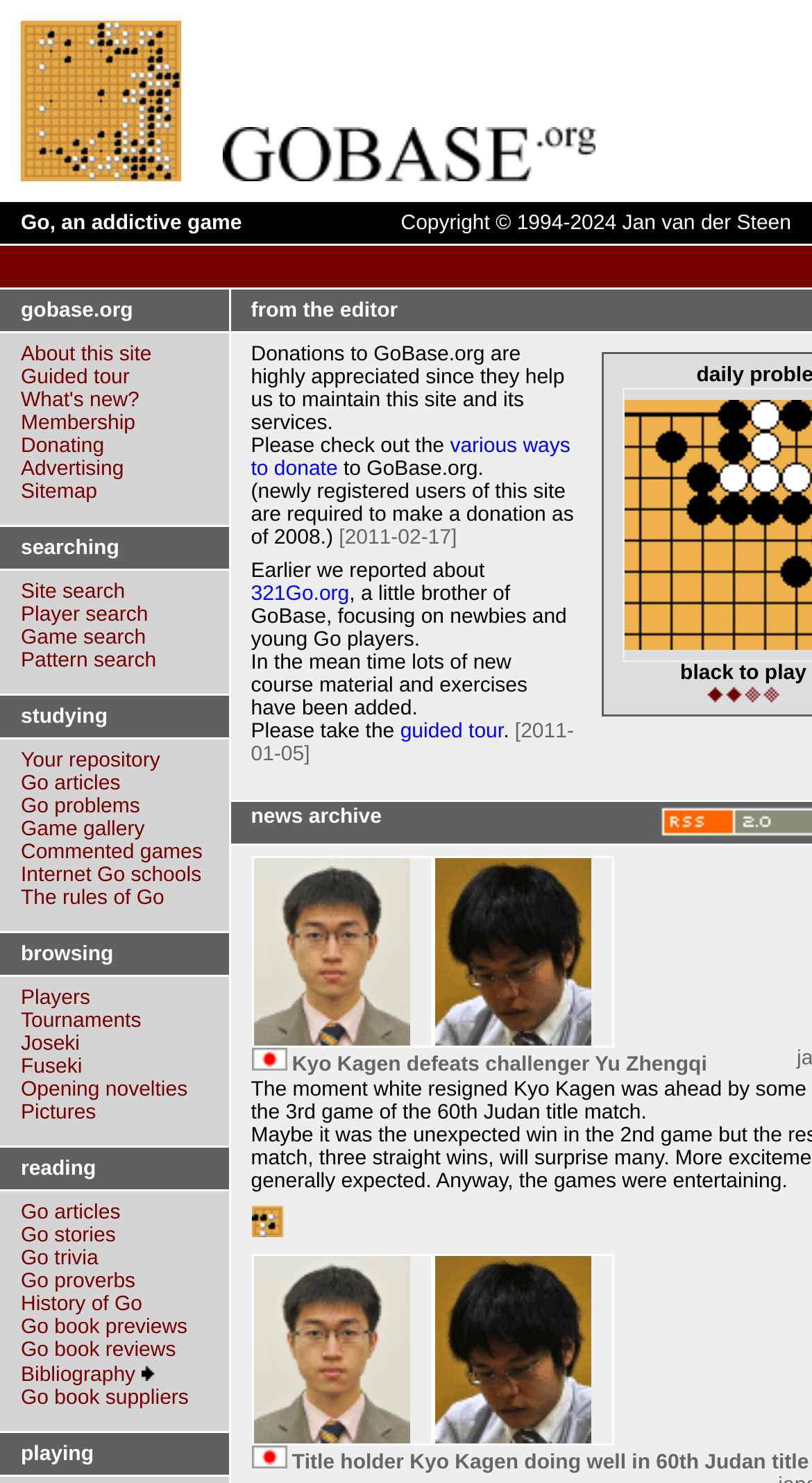Identify the bounding box coordinates of the region that should be clicked to execute the following instruction: "Read about this site".

[0.026, 0.232, 0.187, 0.247]